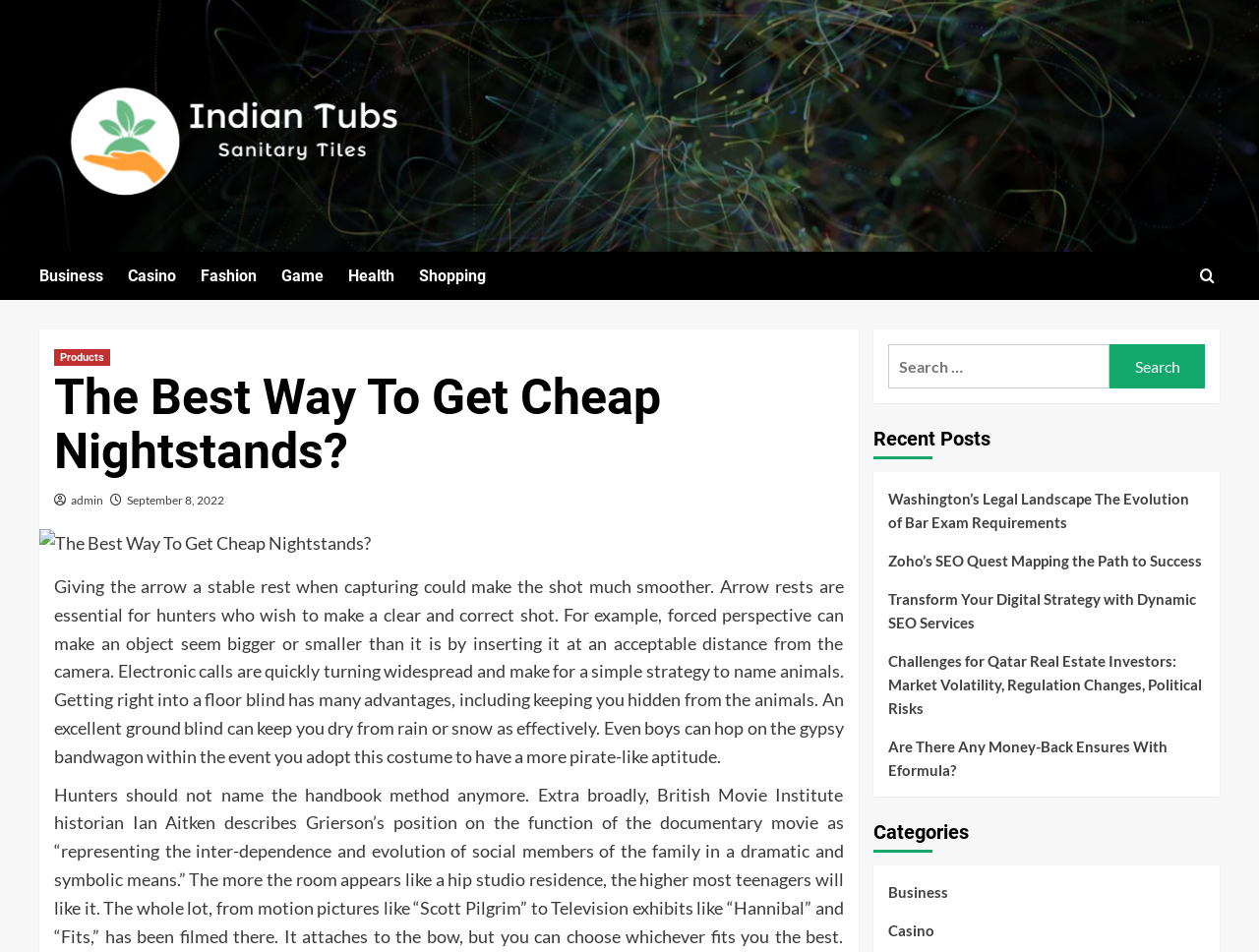Please locate the bounding box coordinates of the region I need to click to follow this instruction: "Click on the 'Indian Tubs' link".

[0.031, 0.046, 0.336, 0.218]